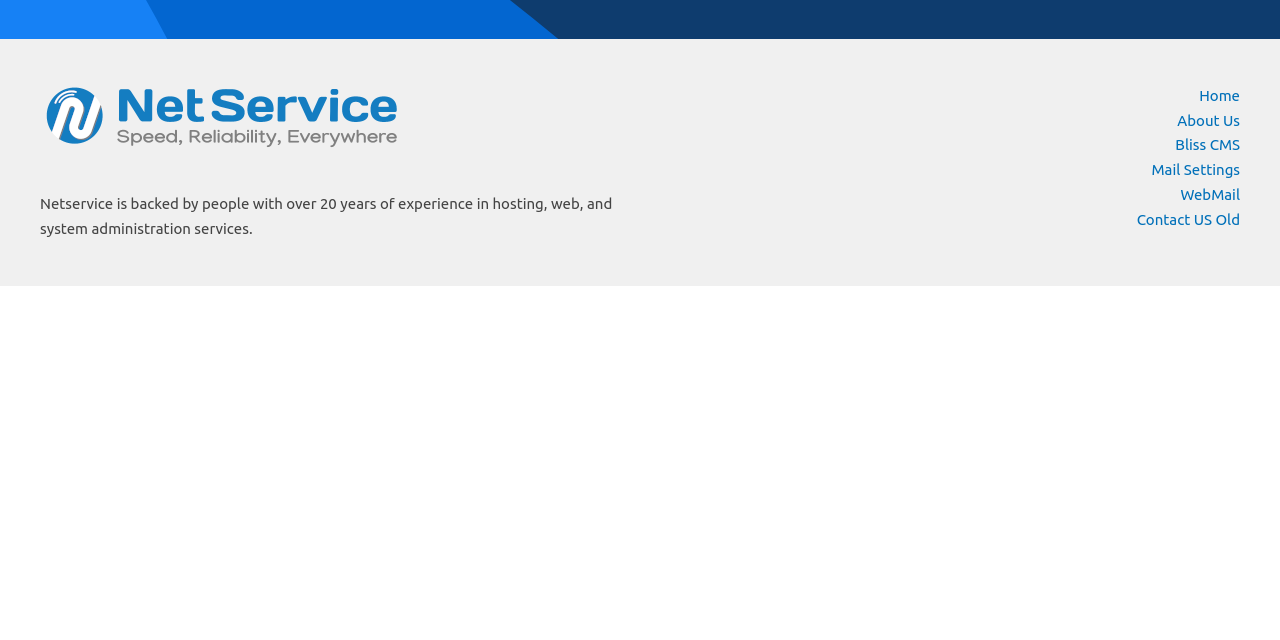Determine the bounding box coordinates for the UI element described. Format the coordinates as (top-left x, top-left y, bottom-right x, bottom-right y) and ensure all values are between 0 and 1. Element description: Contact US Old

[0.888, 0.324, 0.969, 0.363]